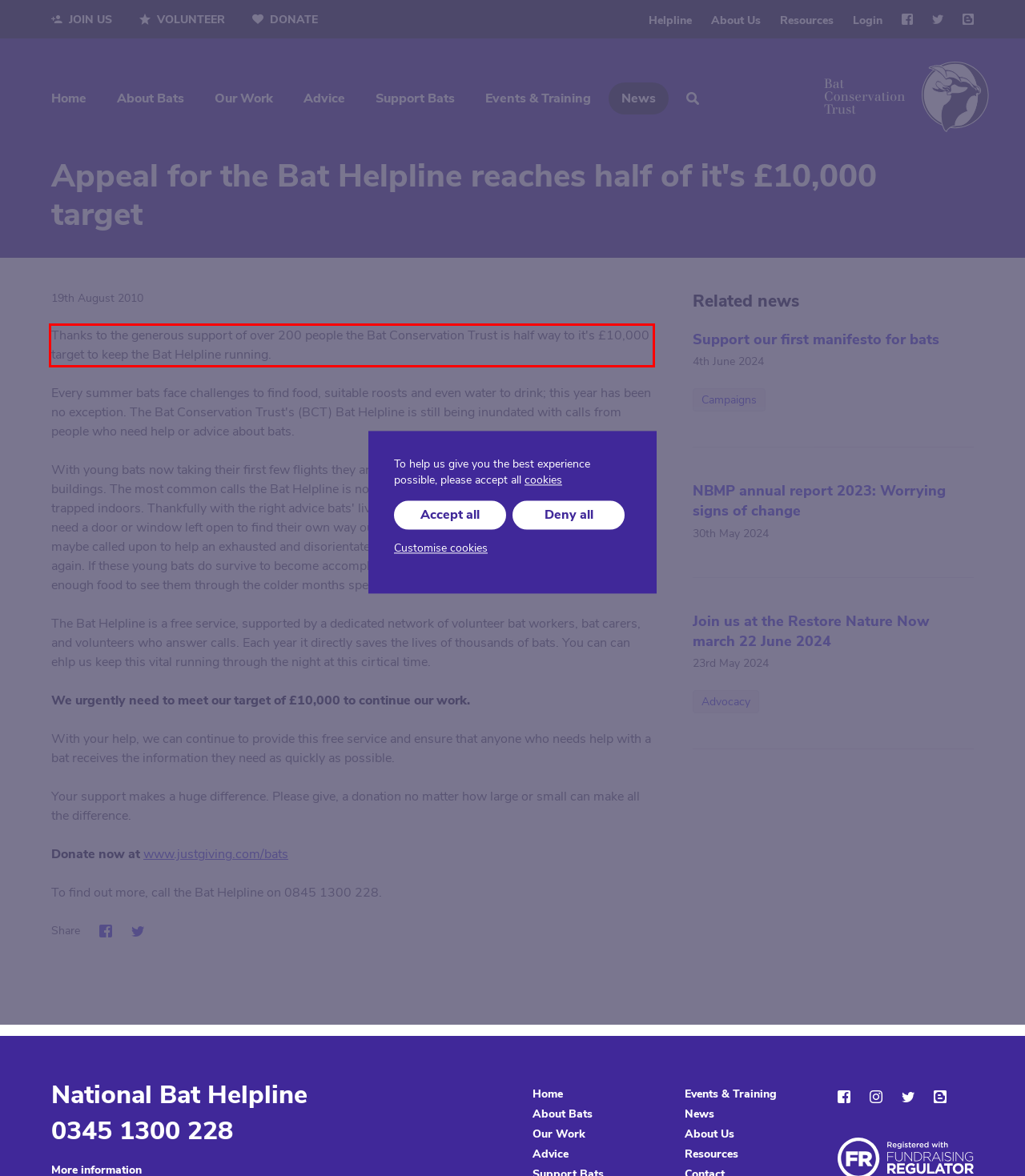Identify the text within the red bounding box on the webpage screenshot and generate the extracted text content.

Thanks to the generous support of over 200 people the Bat Conservation Trust is half way to it's £10,000 target to keep the Bat Helpline running.